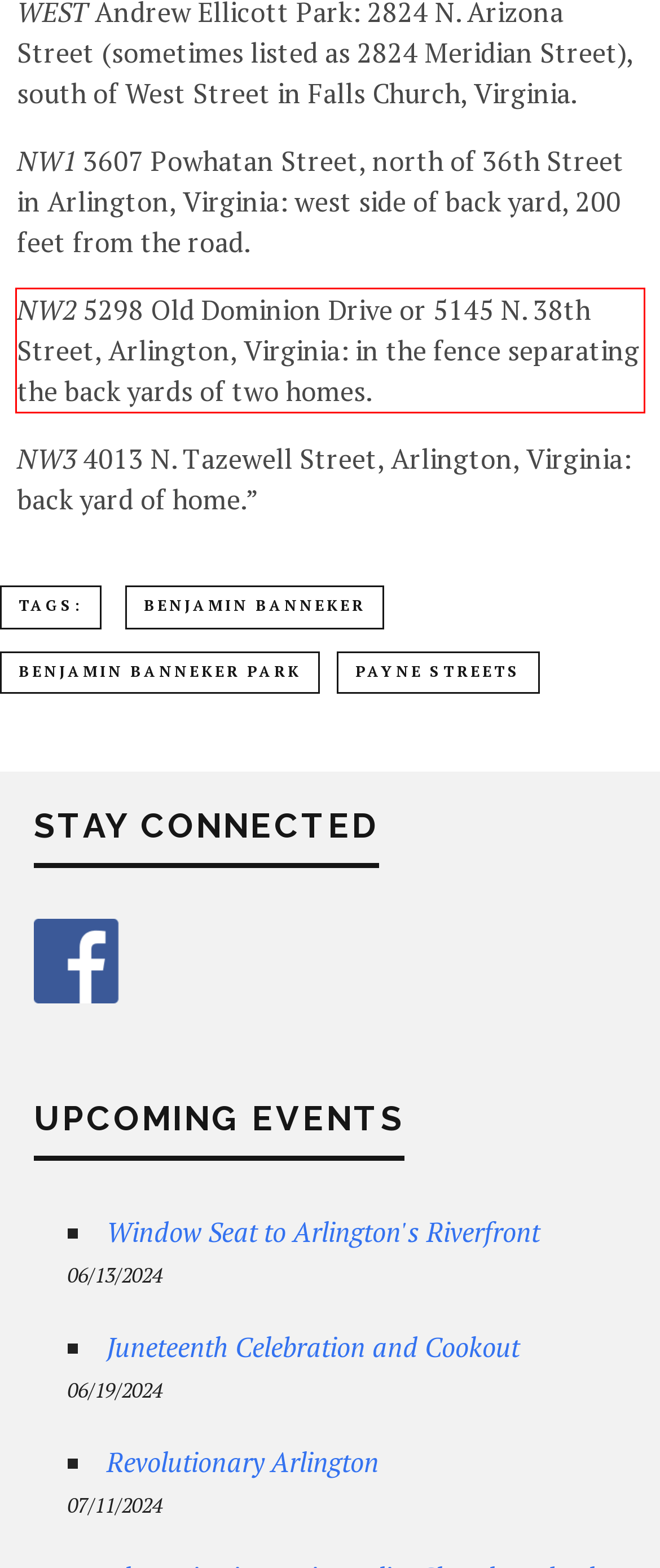You are provided with a screenshot of a webpage that includes a red bounding box. Extract and generate the text content found within the red bounding box.

NW2 5298 Old Dominion Drive or 5145 N. 38th Street, Arlington, Virginia: in the fence separating the back yards of two homes.